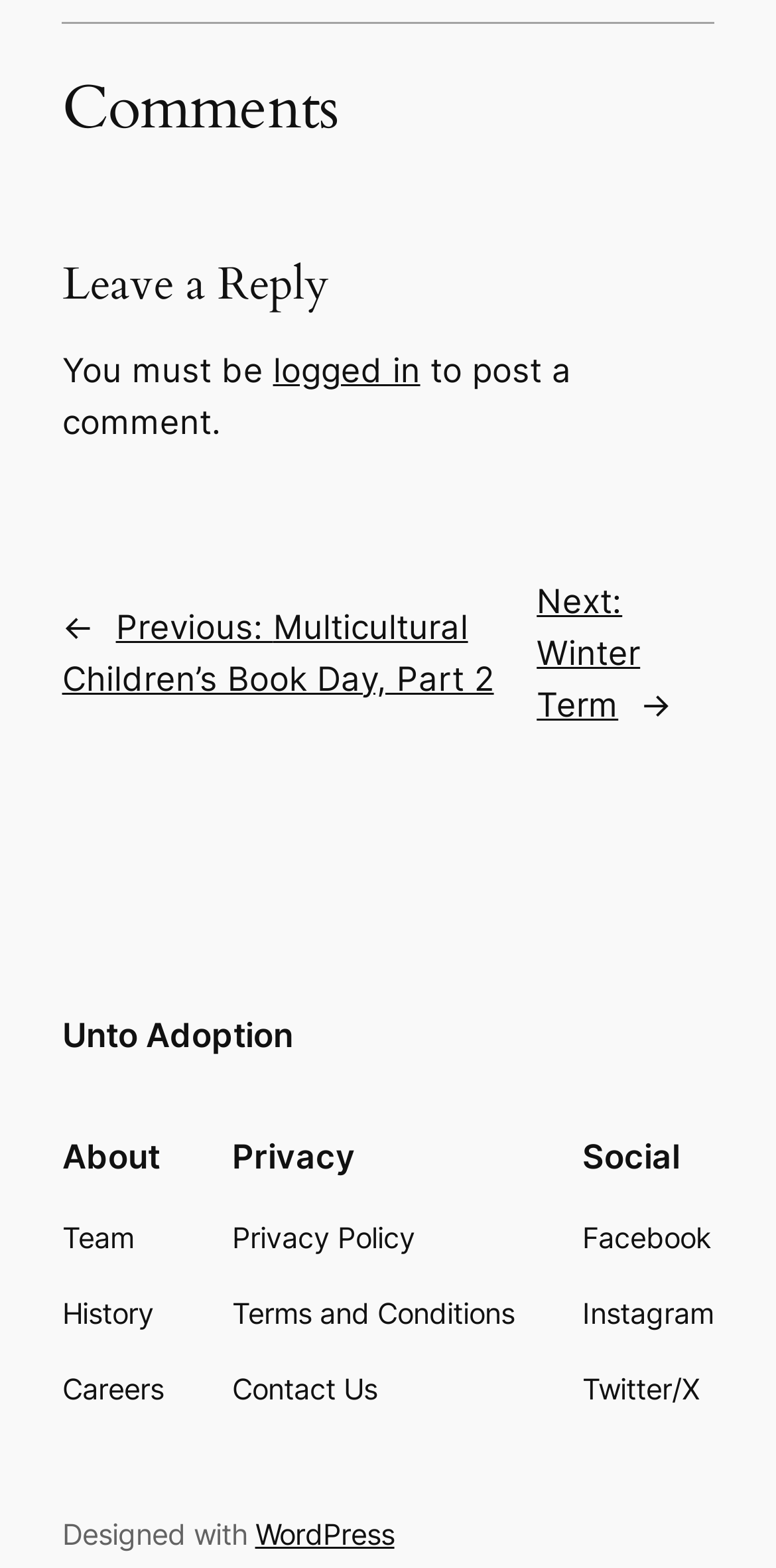Can you provide the bounding box coordinates for the element that should be clicked to implement the instruction: "Click on the 'logged in' link"?

[0.352, 0.224, 0.542, 0.249]